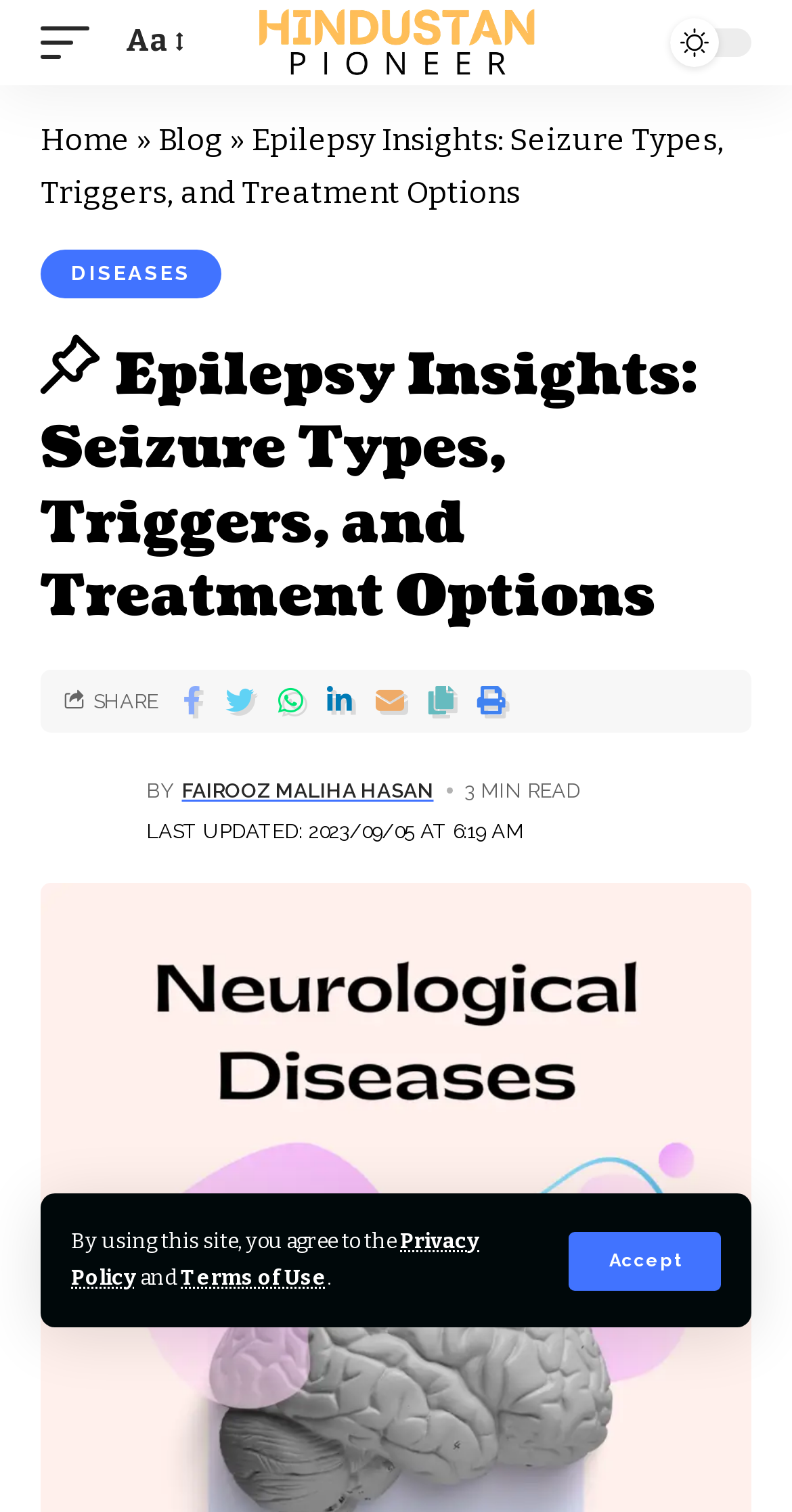Show the bounding box coordinates of the region that should be clicked to follow the instruction: "Read the blog."

[0.2, 0.081, 0.282, 0.105]